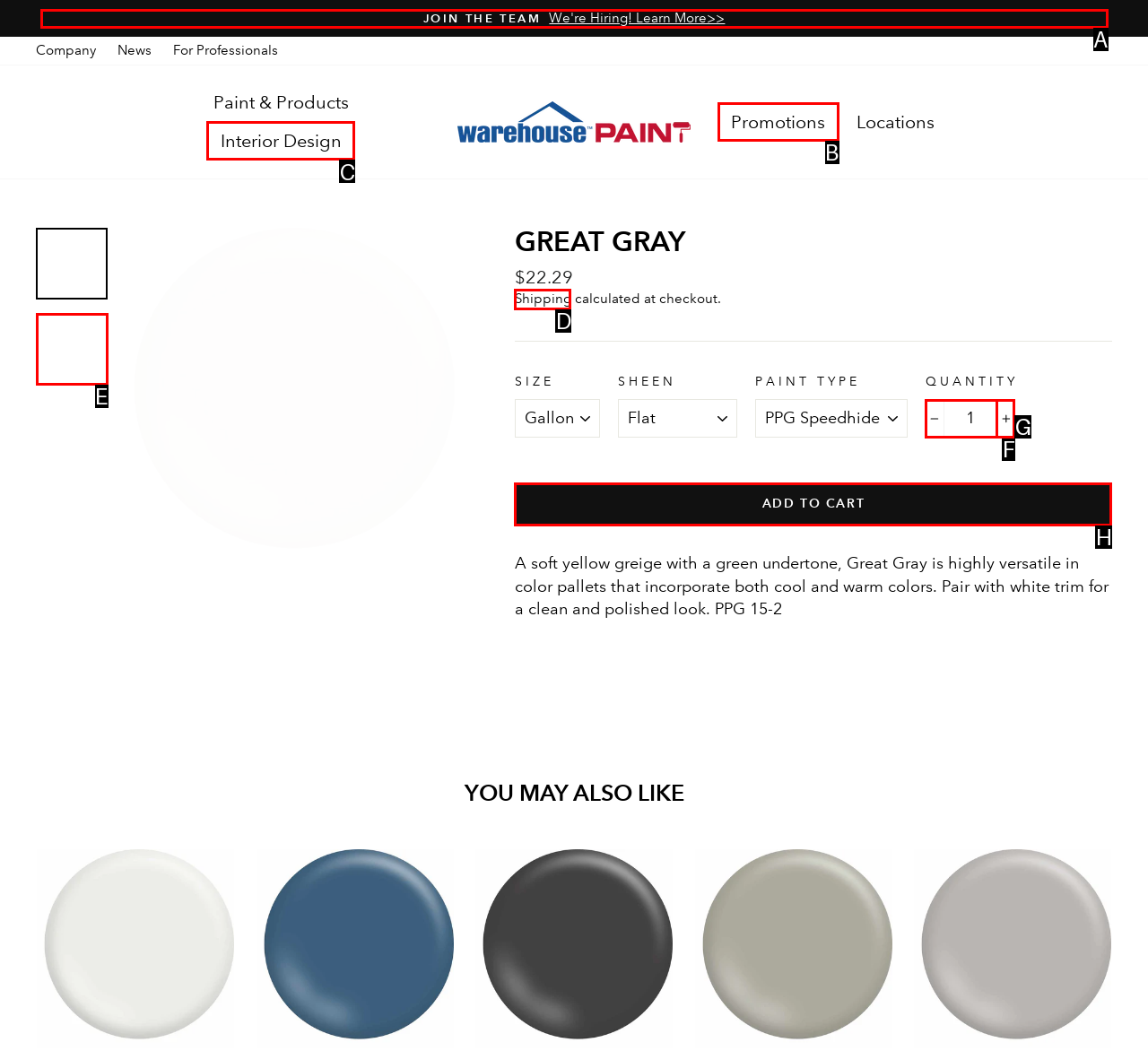Based on the description: Add to cart, select the HTML element that fits best. Provide the letter of the matching option.

H